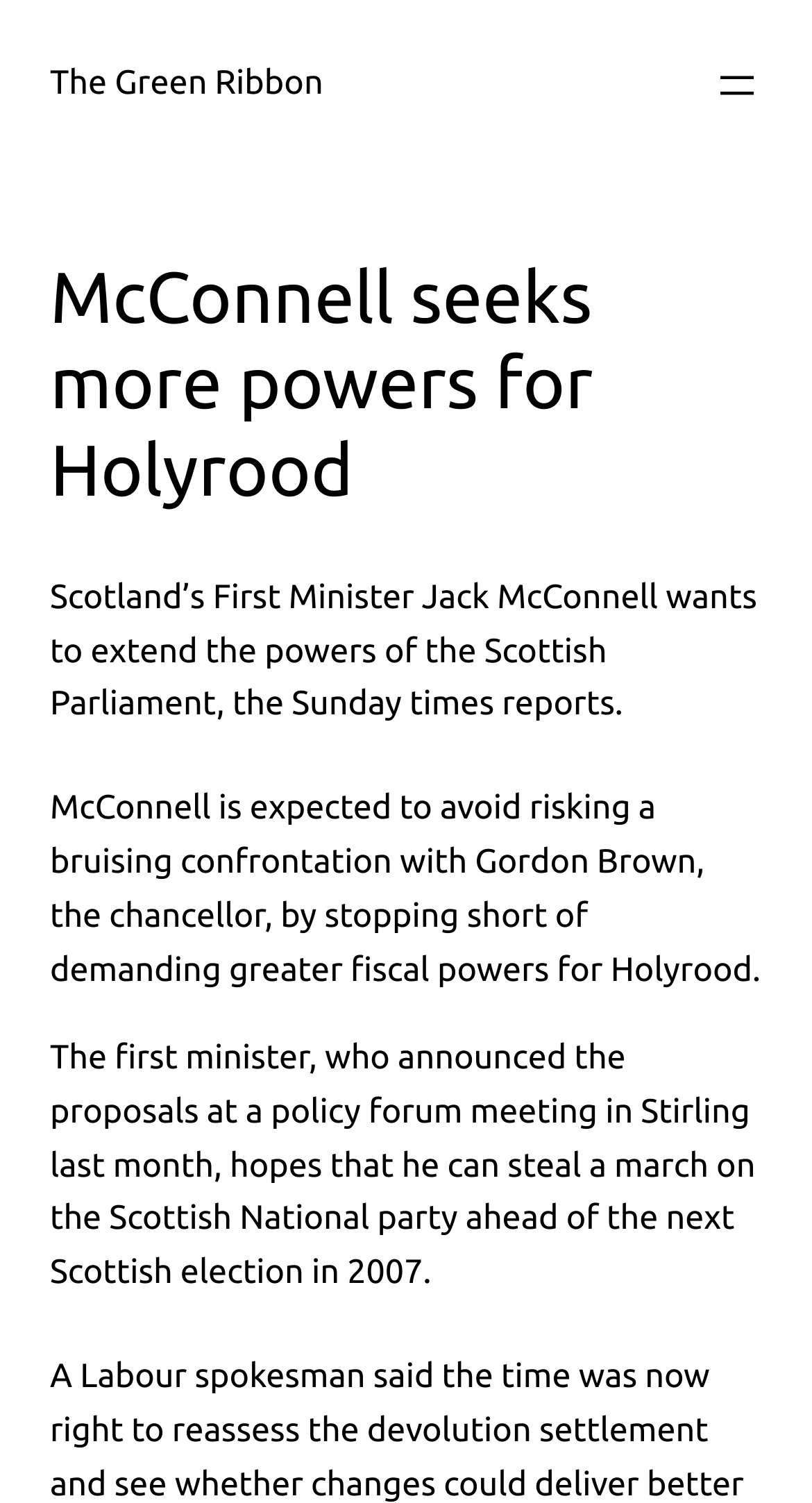Identify the bounding box coordinates for the UI element described as follows: The Green Ribbon. Use the format (top-left x, top-left y, bottom-right x, bottom-right y) and ensure all values are floating point numbers between 0 and 1.

[0.062, 0.044, 0.398, 0.069]